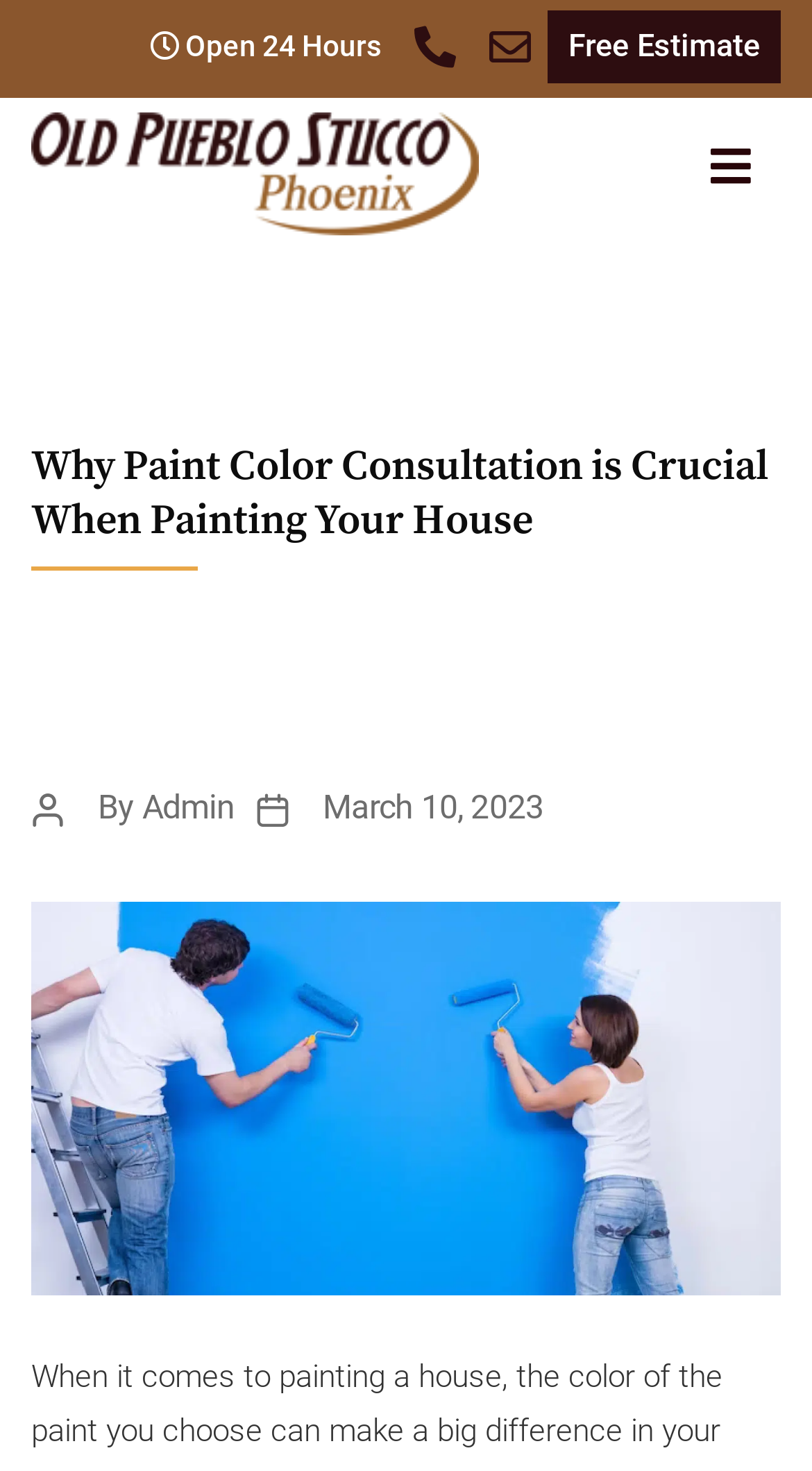Identify the bounding box for the described UI element: "a railroad depot".

None